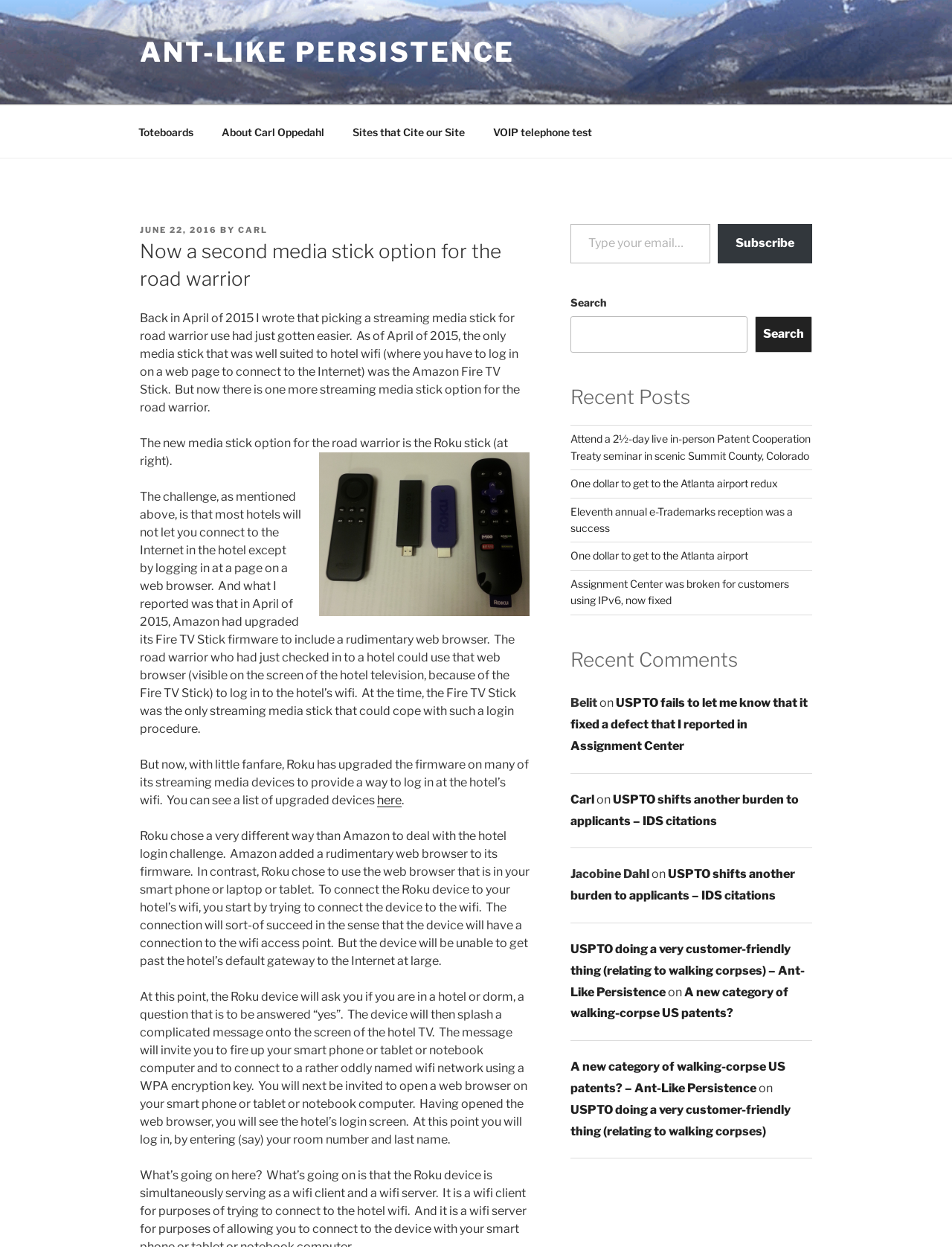Please give the bounding box coordinates of the area that should be clicked to fulfill the following instruction: "Click the link 'here'". The coordinates should be in the format of four float numbers from 0 to 1, i.e., [left, top, right, bottom].

[0.396, 0.636, 0.422, 0.647]